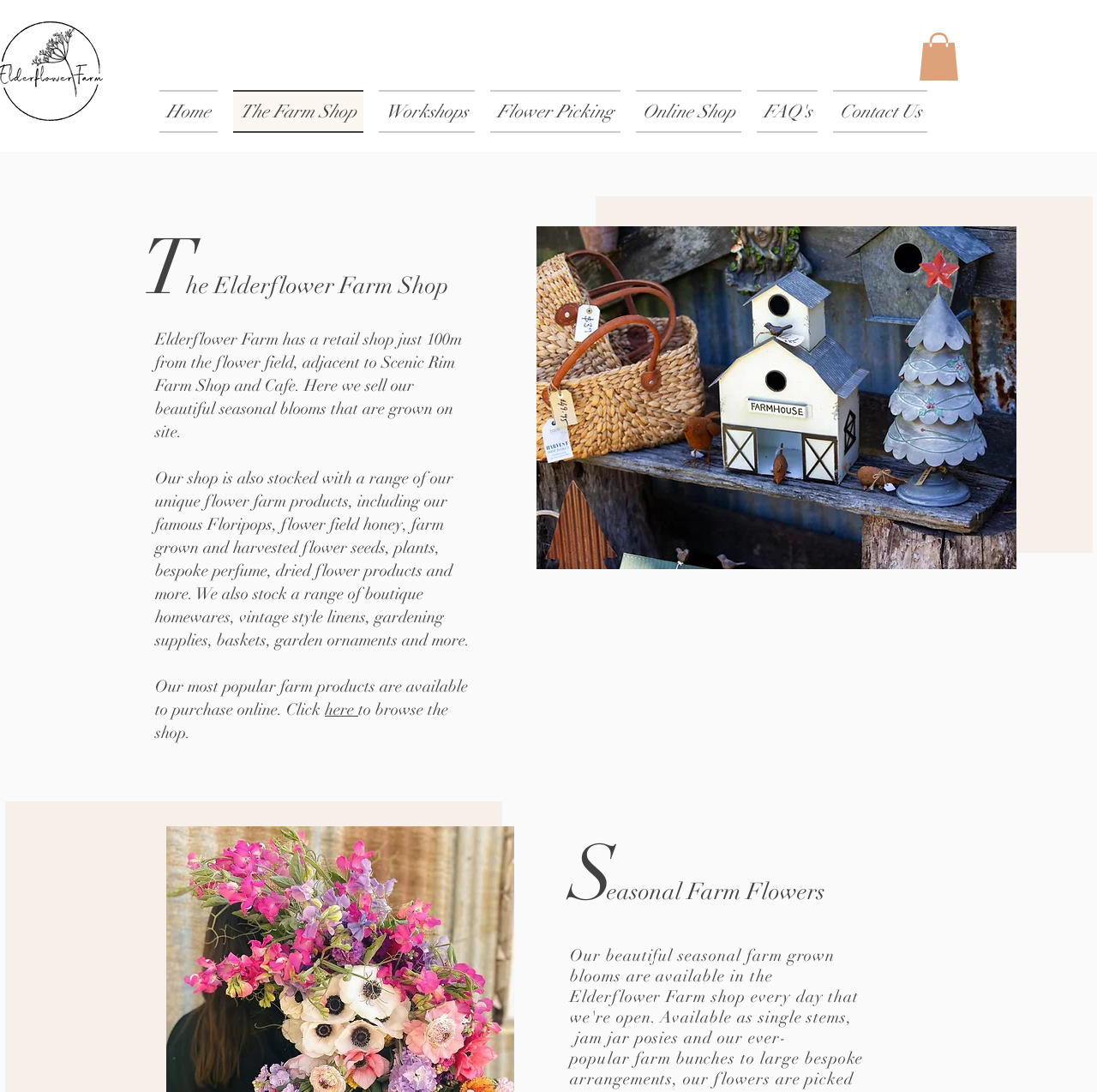Please determine the bounding box of the UI element that matches this description: Flower Picking. The coordinates should be given as (top-left x, top-left y, bottom-right x, bottom-right y), with all values between 0 and 1.

[0.44, 0.083, 0.573, 0.122]